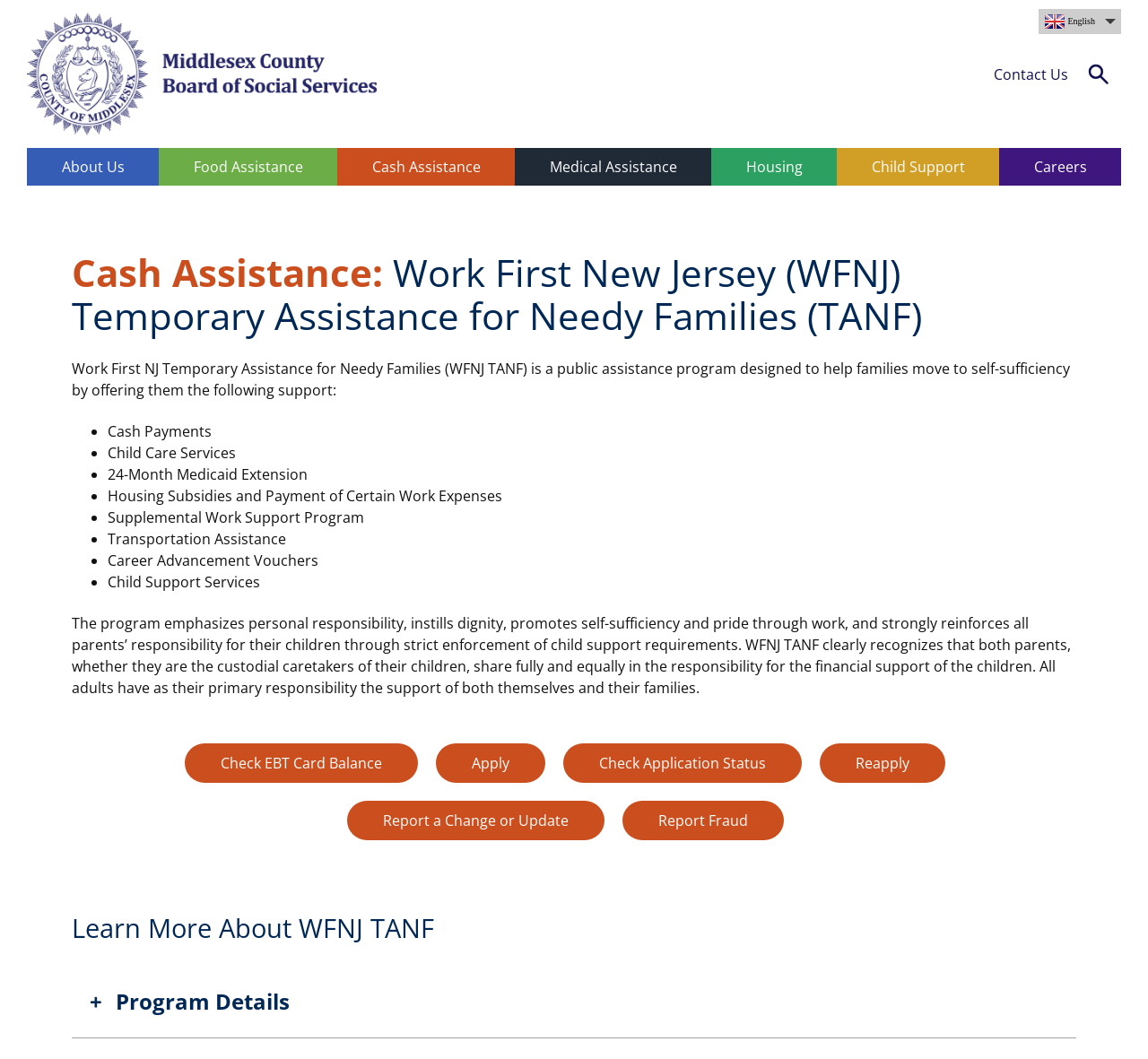Locate the bounding box coordinates of the region to be clicked to comply with the following instruction: "Check EBT Card Balance". The coordinates must be four float numbers between 0 and 1, in the form [left, top, right, bottom].

[0.161, 0.702, 0.364, 0.739]